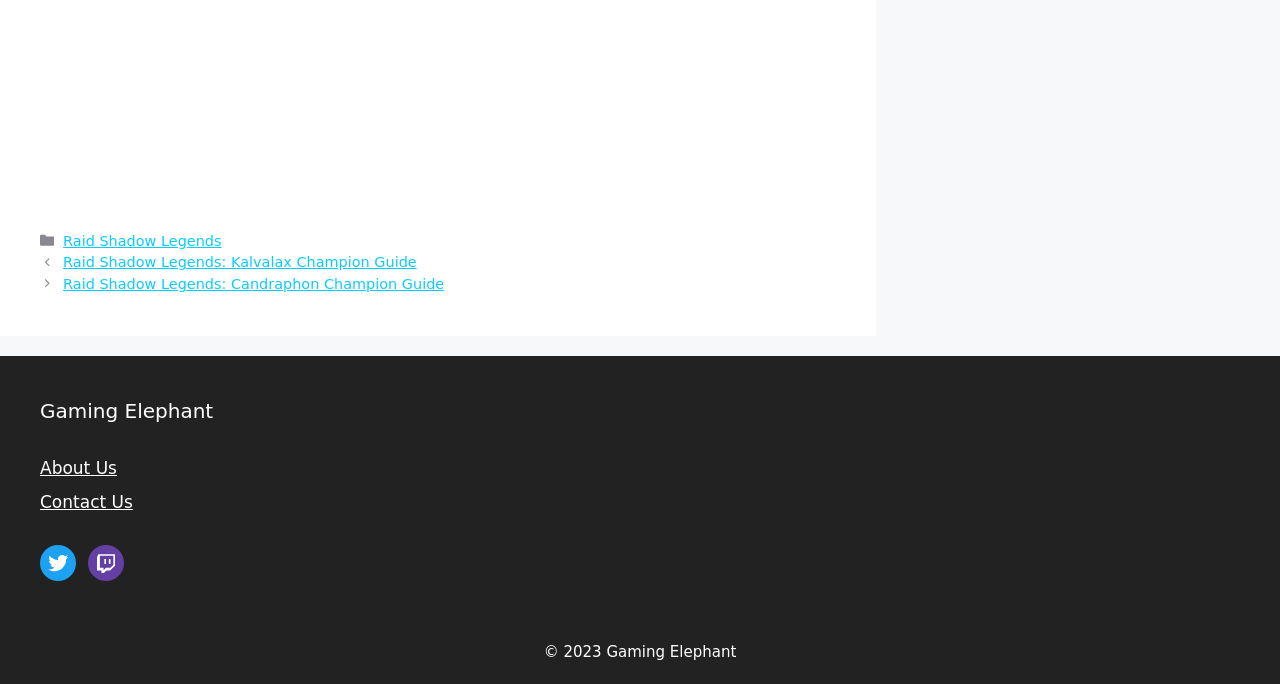What is the copyright year of the website?
Use the information from the screenshot to give a comprehensive response to the question.

I found the copyright year by looking at the static text element with the text '© 2023 Gaming Elephant' located at the bottom of the webpage.